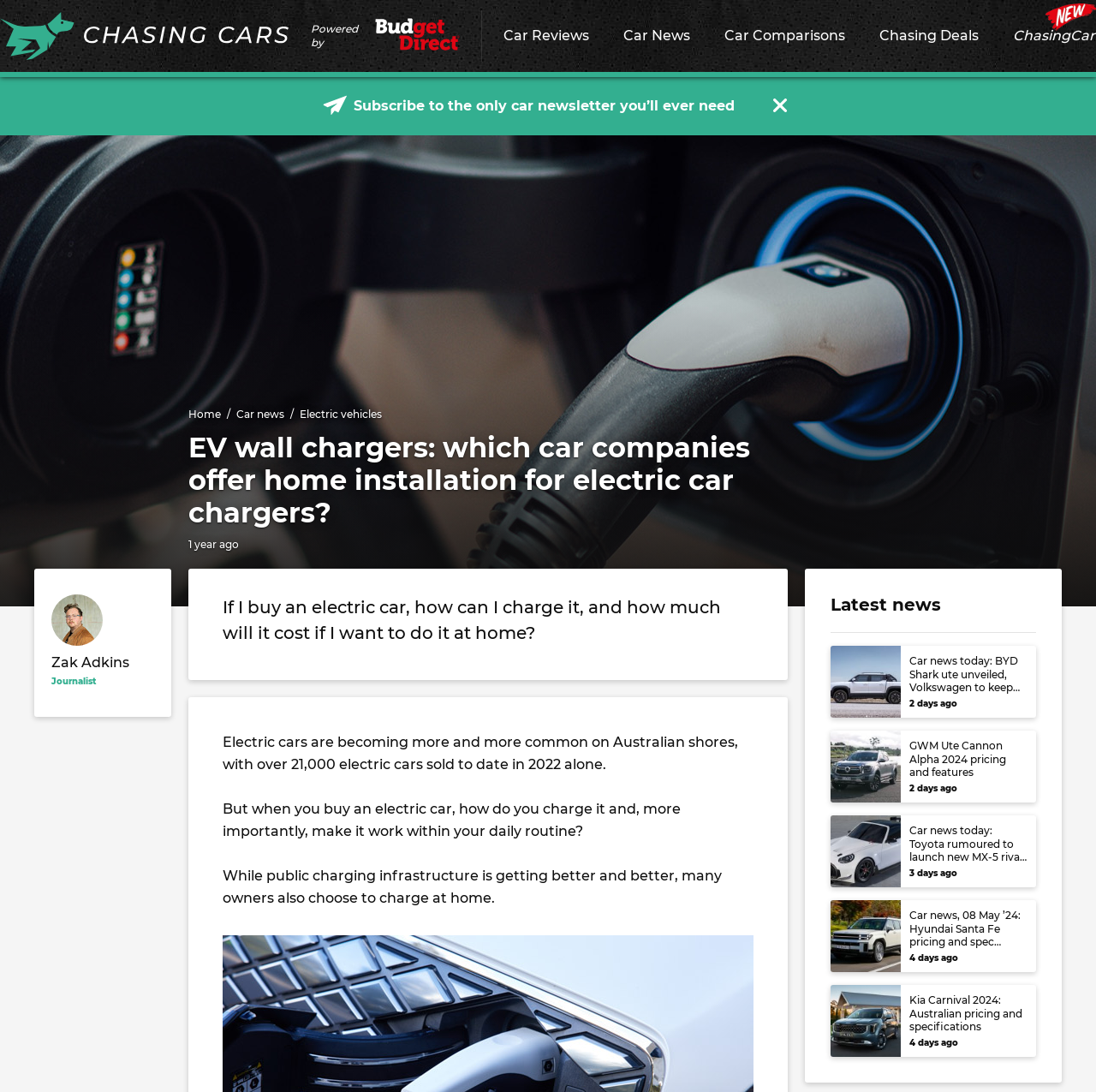Give a one-word or one-phrase response to the question: 
How many links are in the top navigation bar?

5